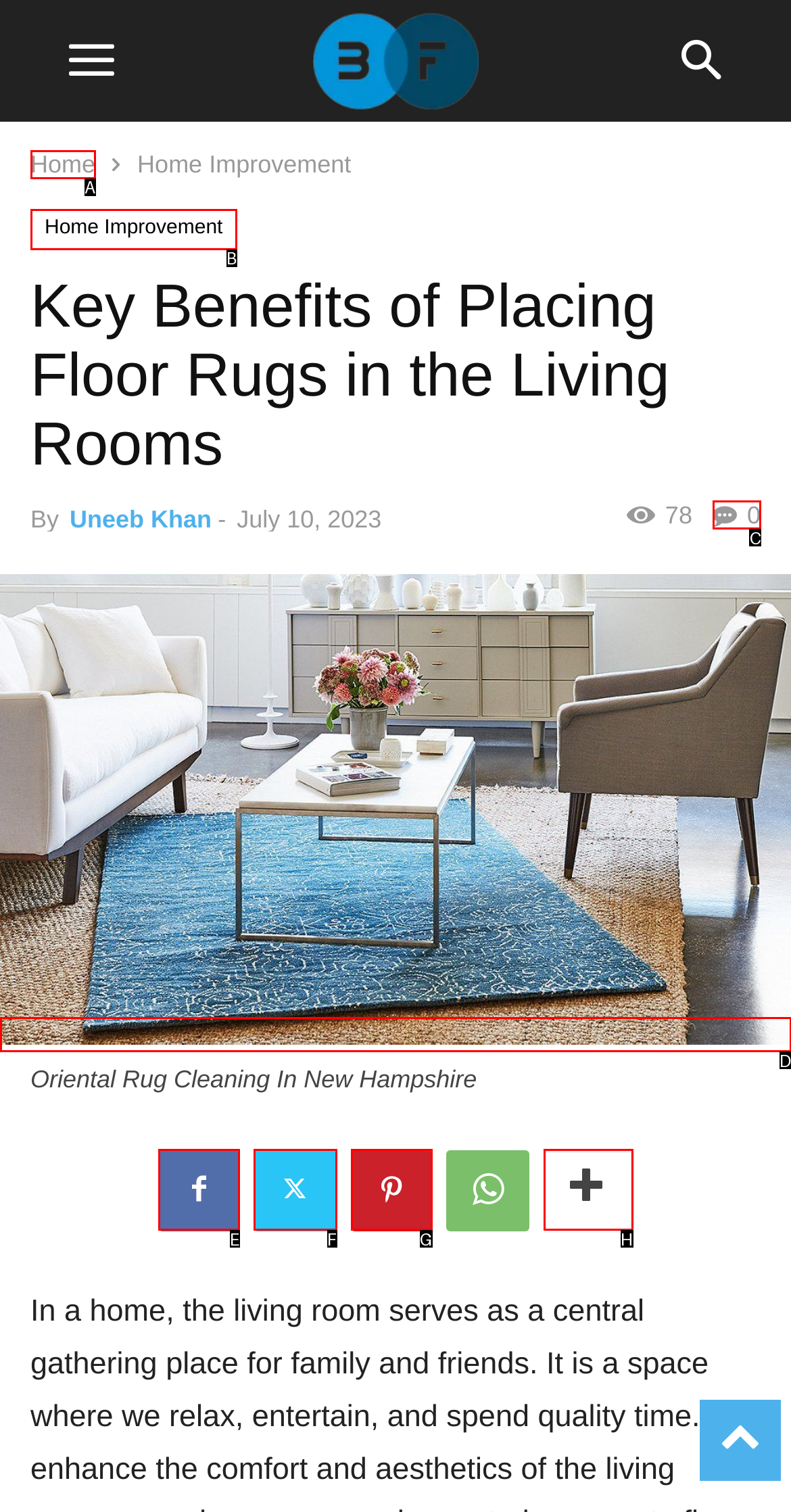From the given options, choose the one to complete the task: share the article
Indicate the letter of the correct option.

C